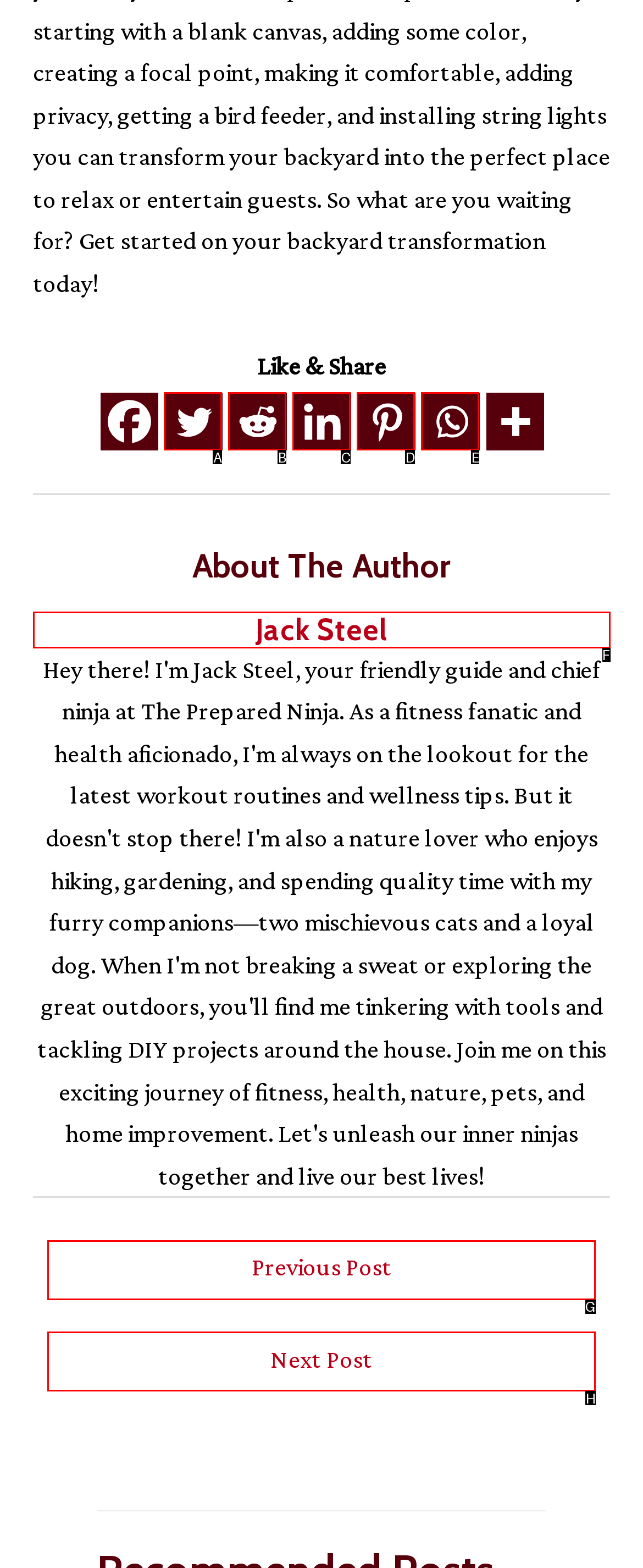Tell me which letter corresponds to the UI element that should be clicked to fulfill this instruction: Go to previous post
Answer using the letter of the chosen option directly.

G